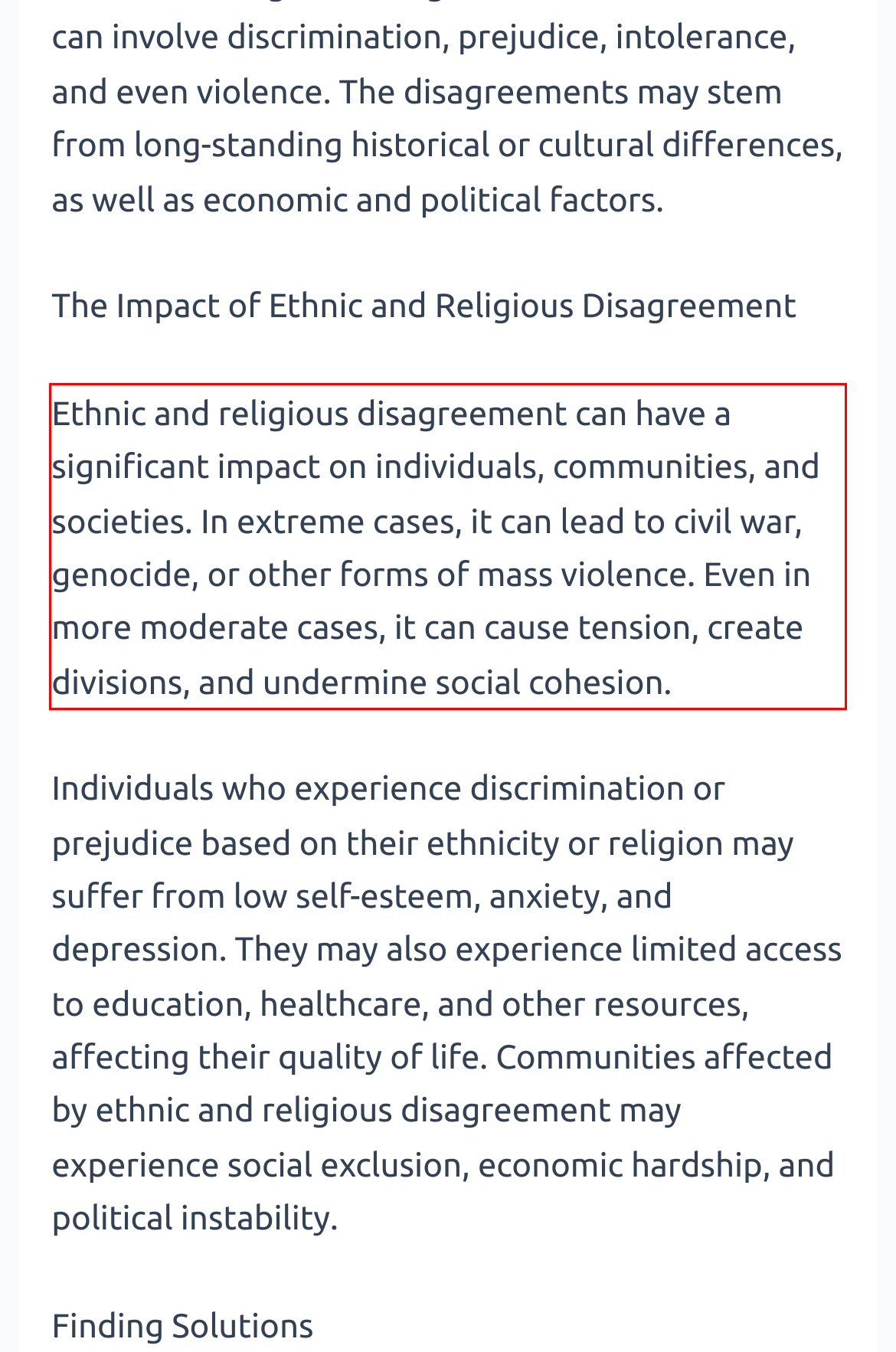Identify the text inside the red bounding box in the provided webpage screenshot and transcribe it.

Ethnic and religious disagreement can have a significant impact on individuals, communities, and societies. In extreme cases, it can lead to civil war, genocide, or other forms of mass violence. Even in more moderate cases, it can cause tension, create divisions, and undermine social cohesion.